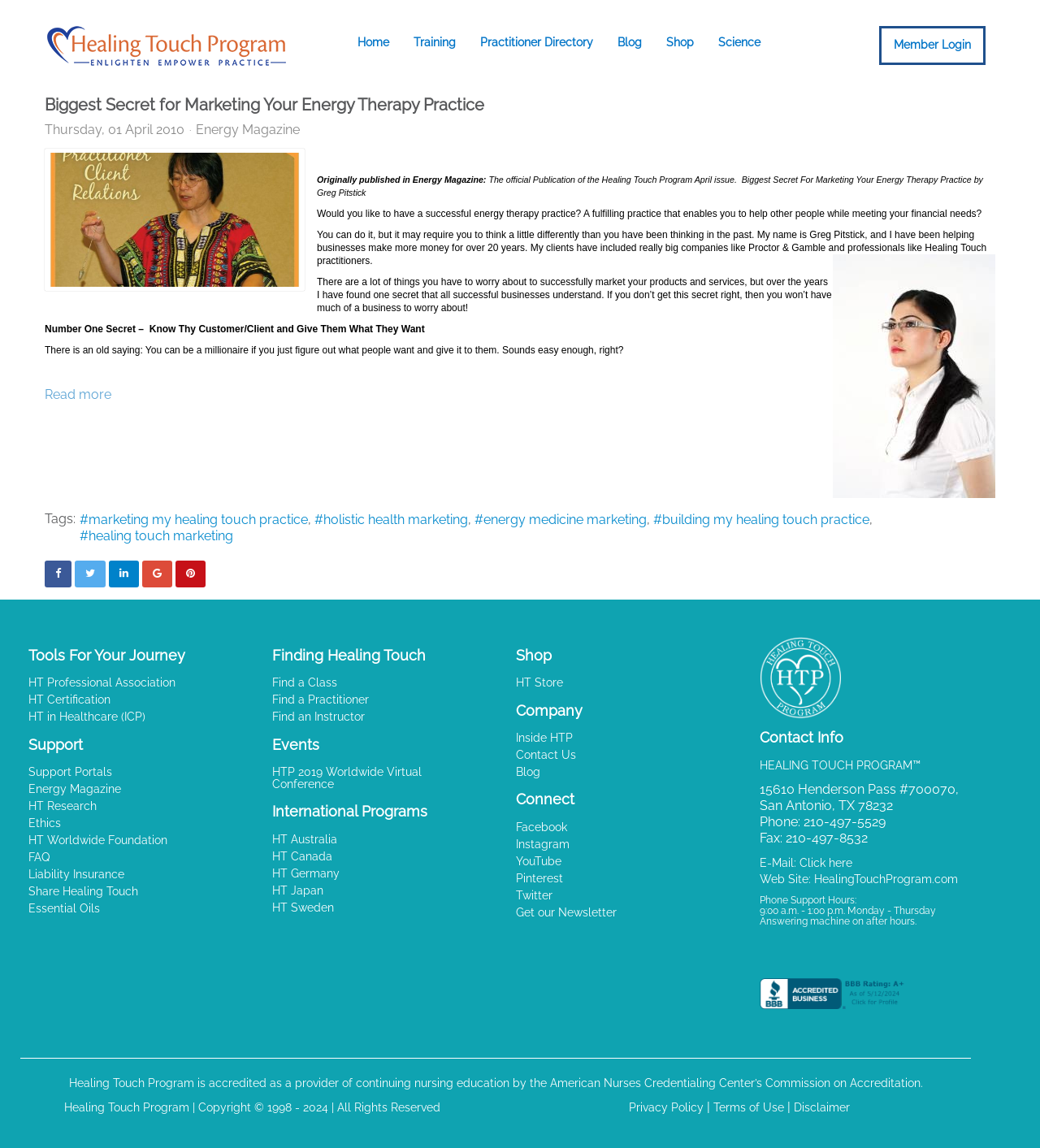Calculate the bounding box coordinates of the UI element given the description: "Disclaimer".

[0.763, 0.959, 0.817, 0.97]